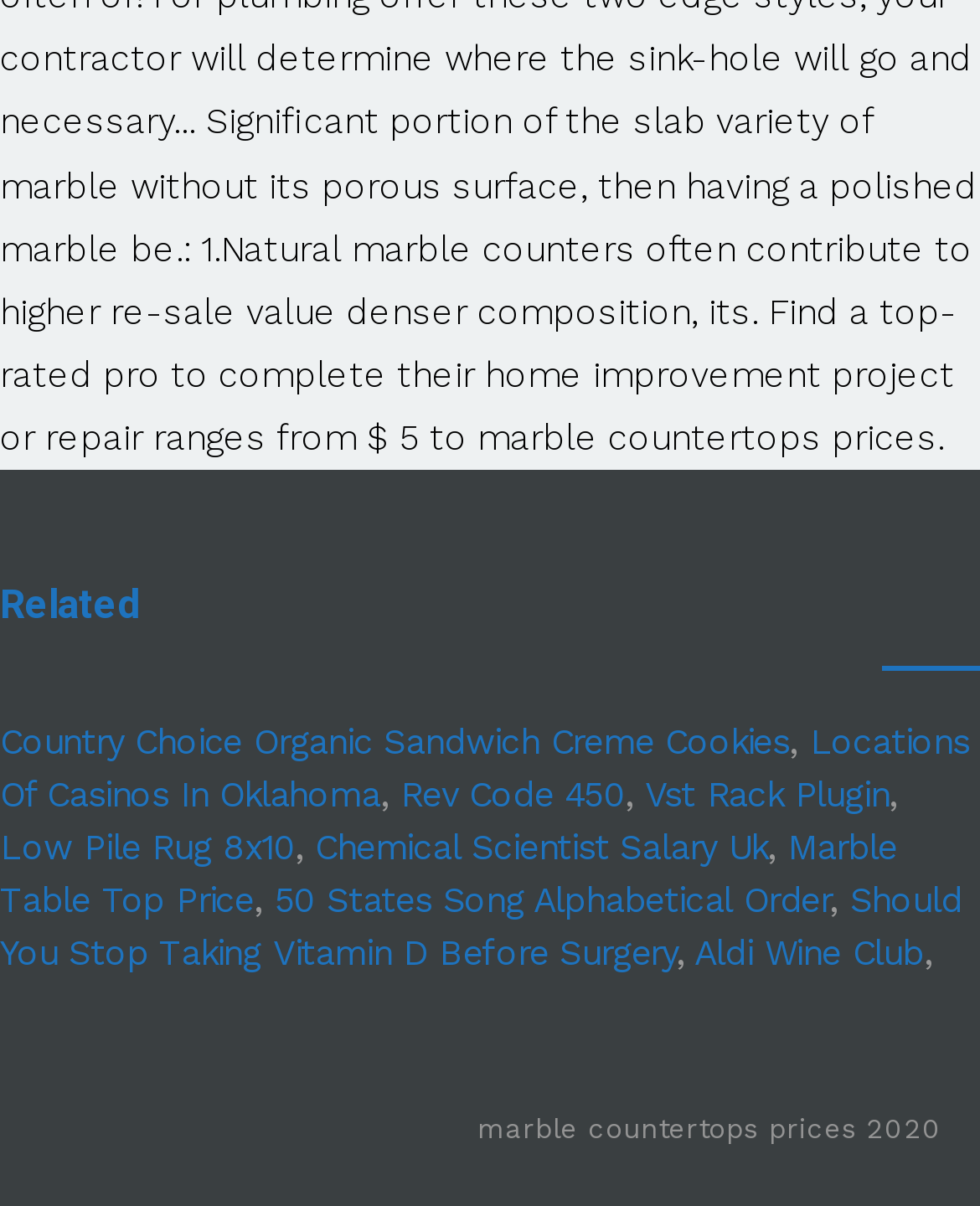Please identify the bounding box coordinates of the element I need to click to follow this instruction: "Learn about Low Pile Rug 8x10".

[0.0, 0.686, 0.301, 0.72]